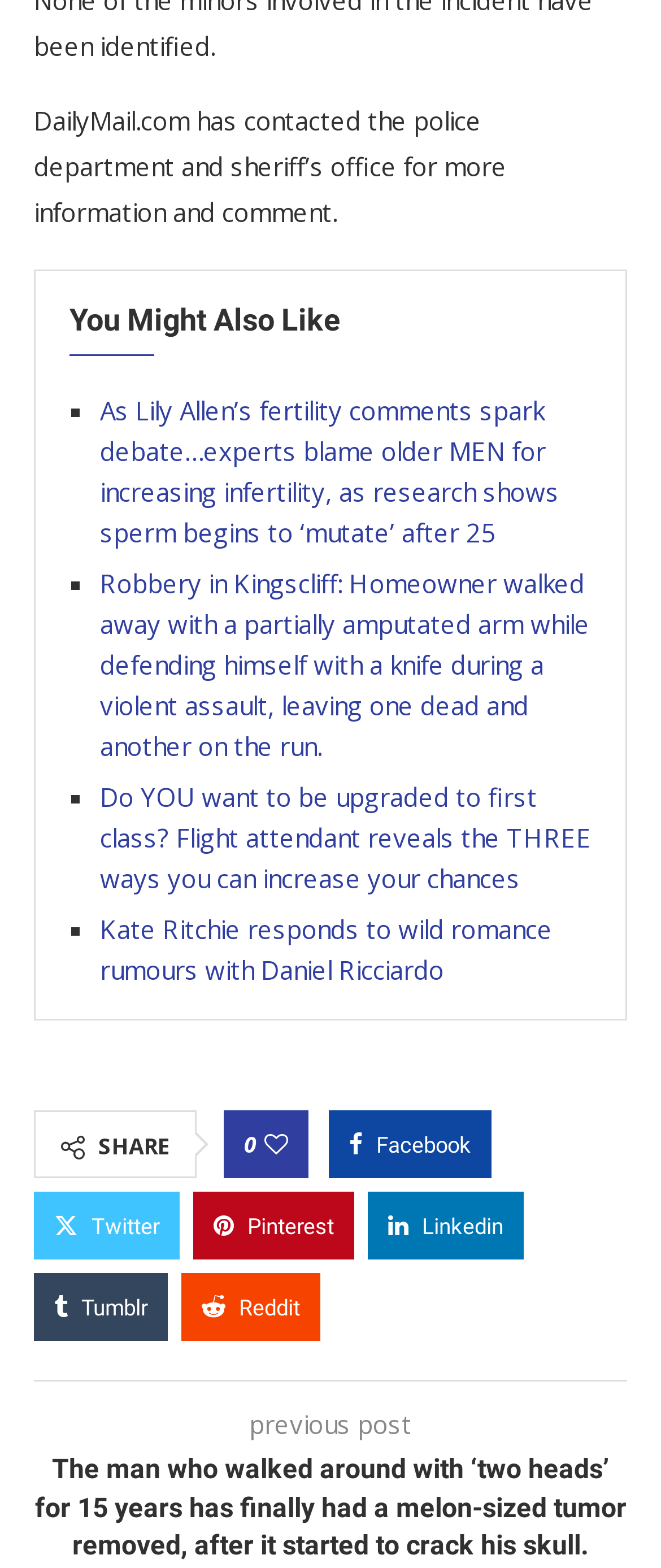Locate the UI element that matches the description Reddit in the webpage screenshot. Return the bounding box coordinates in the format (top-left x, top-left y, bottom-right x, bottom-right y), with values ranging from 0 to 1.

[0.274, 0.717, 0.485, 0.76]